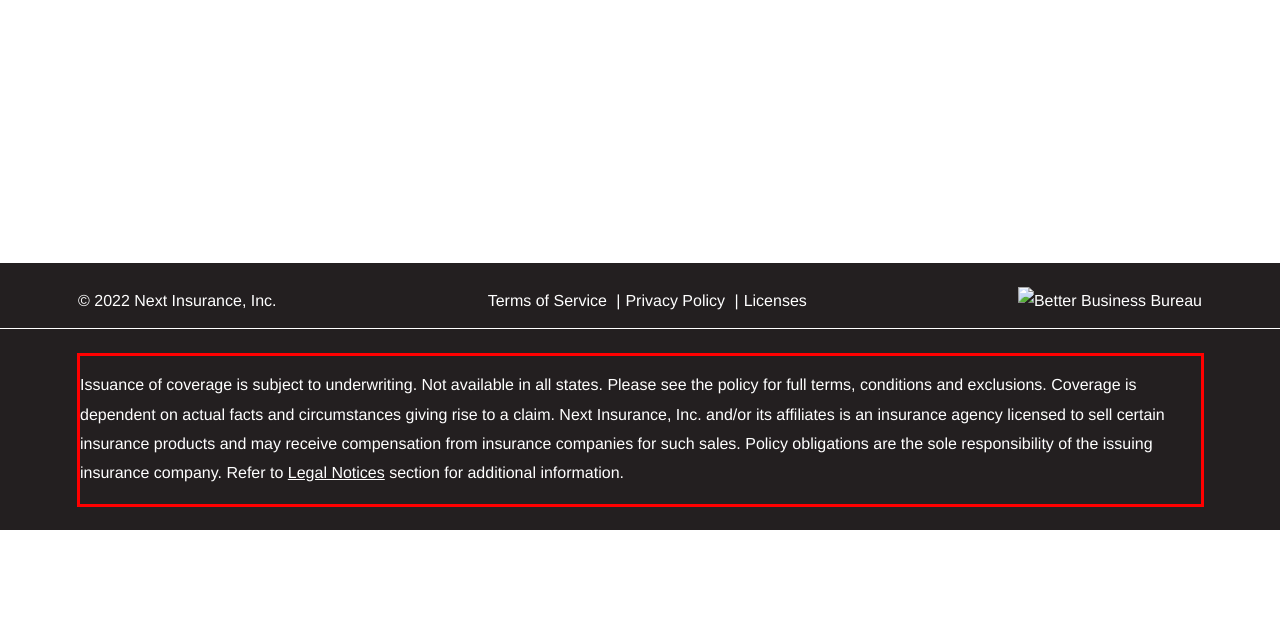Please identify and extract the text content from the UI element encased in a red bounding box on the provided webpage screenshot.

Issuance of coverage is subject to underwriting. Not available in all states. Please see the policy for full terms, conditions and exclusions. Coverage is dependent on actual facts and circumstances giving rise to a claim. Next Insurance, Inc. and/or its affiliates is an insurance agency licensed to sell certain insurance products and may receive compensation from insurance companies for such sales. Policy obligations are the sole responsibility of the issuing insurance company. Refer to Legal Notices section for additional information.